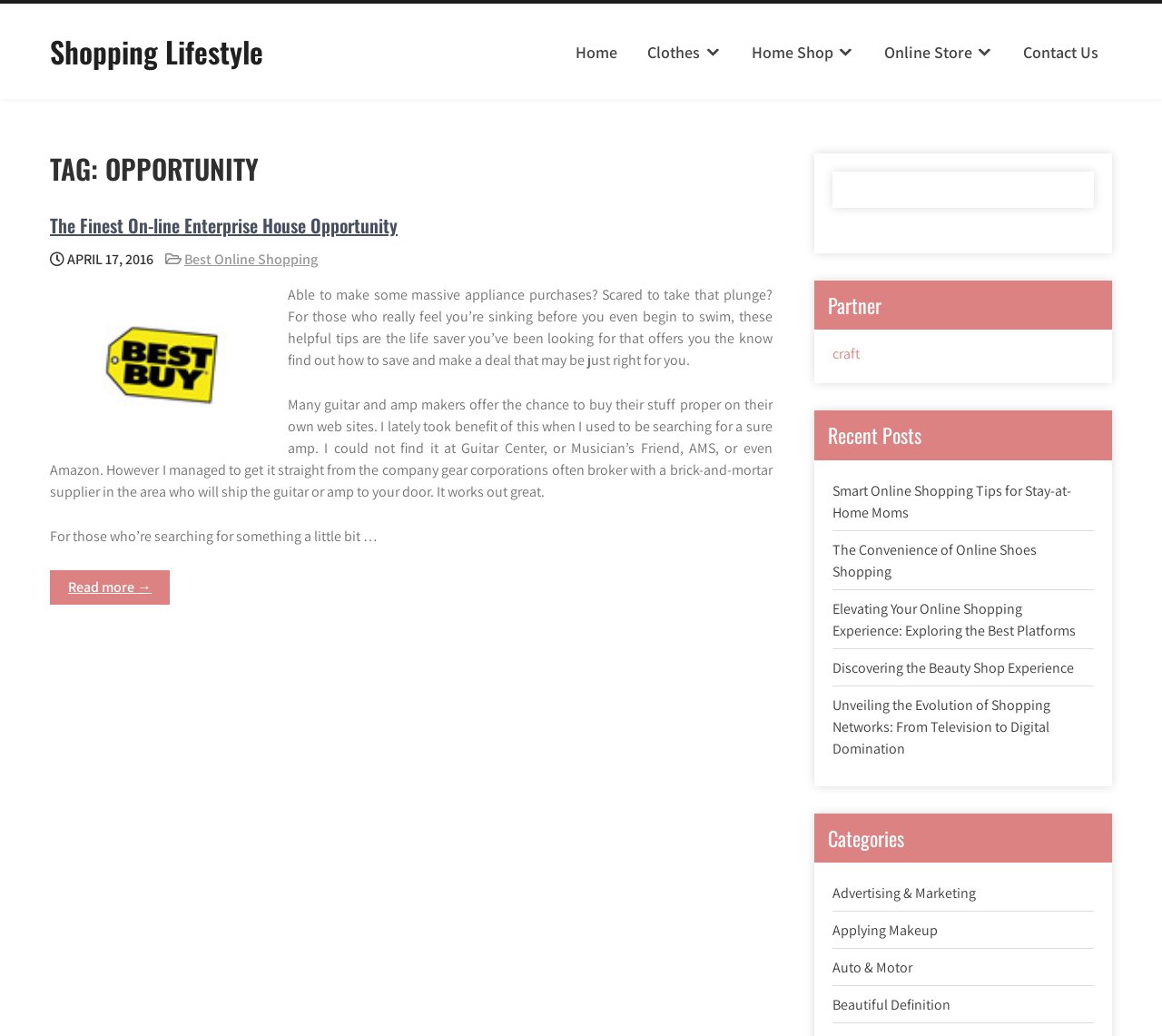What is the title of the first link in the 'Partner' section?
Provide a short answer using one word or a brief phrase based on the image.

craft